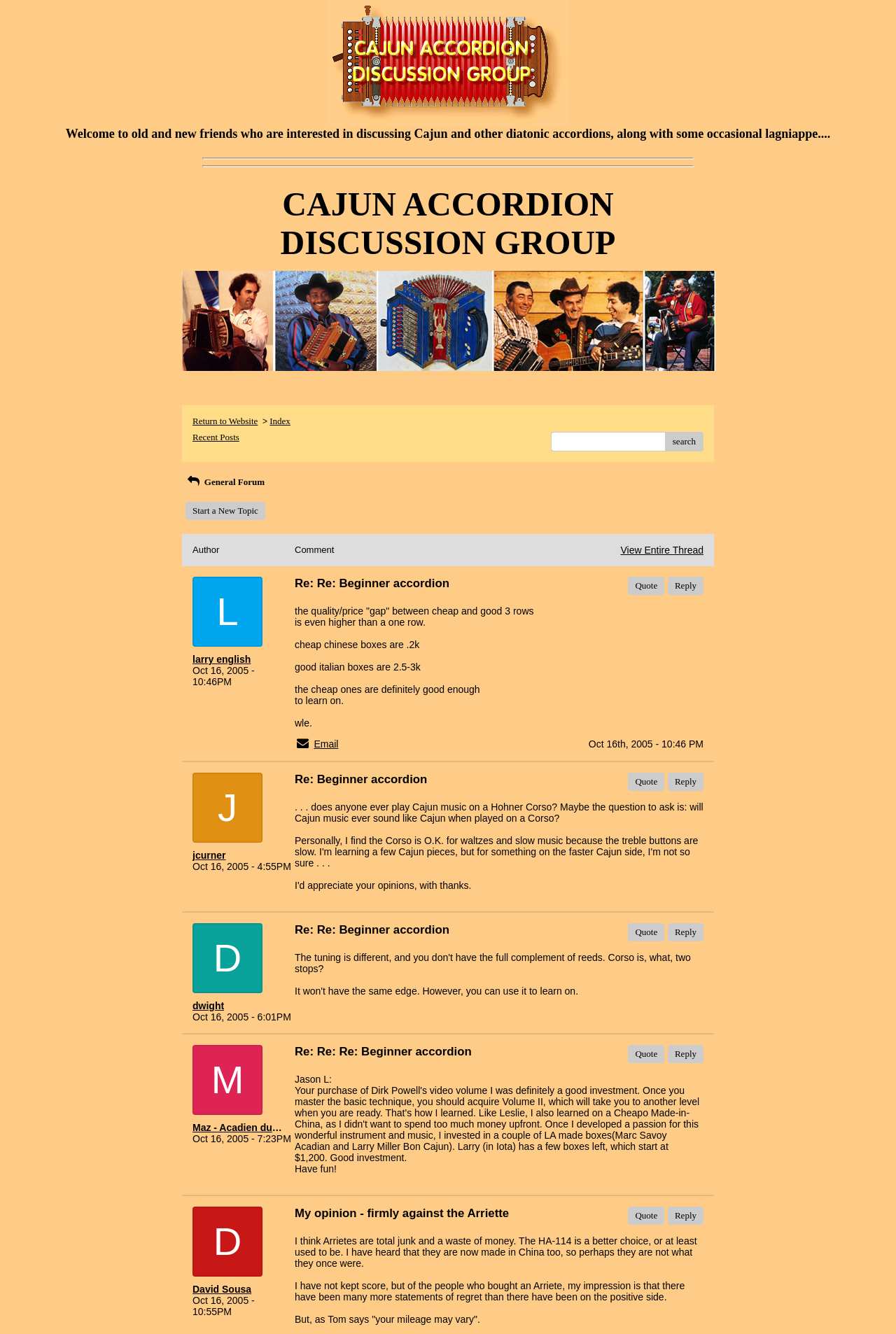Please provide a comprehensive answer to the question below using the information from the image: What is the date of the last message?

I found the answer by looking at the last message in the thread and finding the date and time it was posted, which is 'Oct 16, 2005 - 10:55PM'.